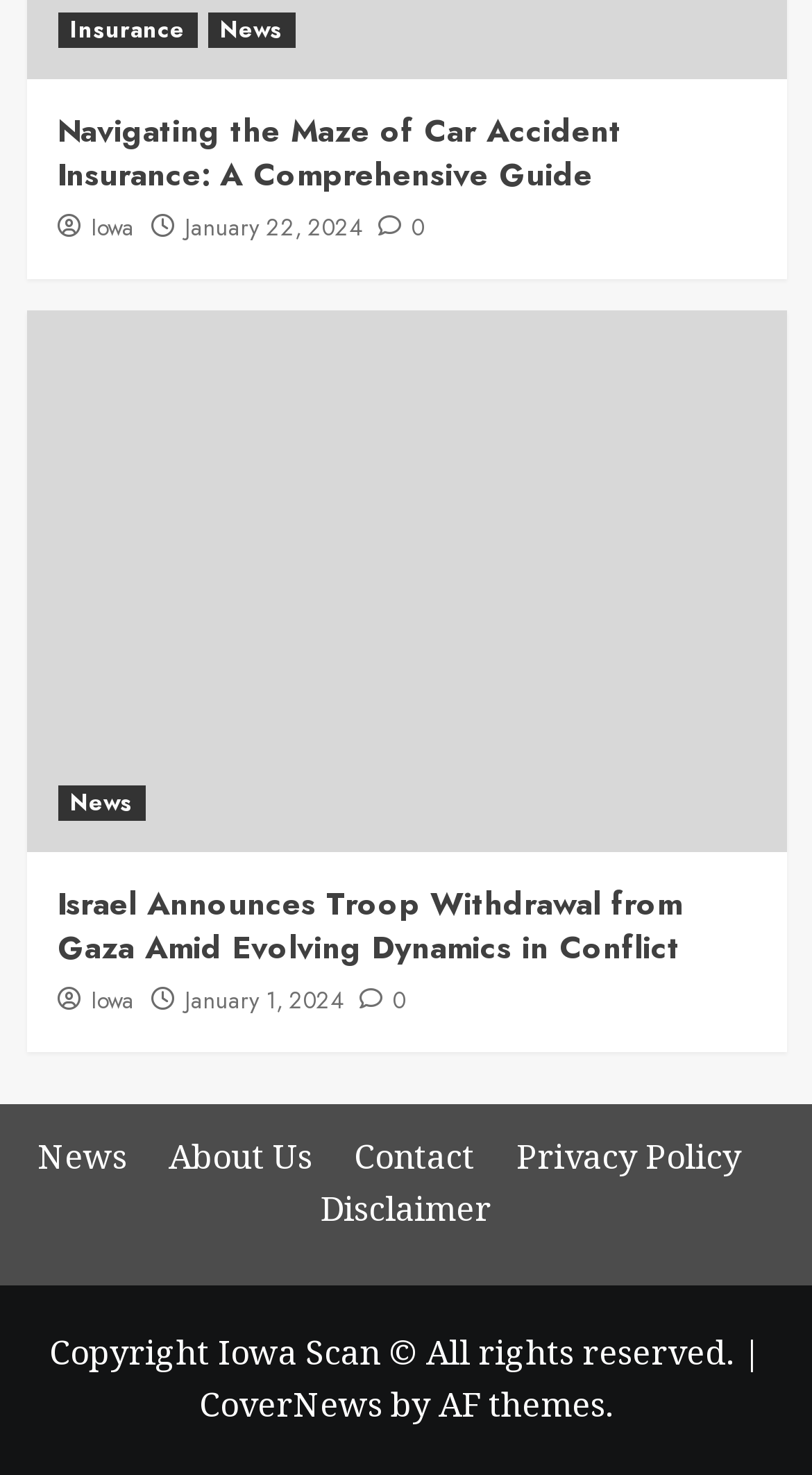Identify the bounding box coordinates of the clickable region required to complete the instruction: "Click on Insurance". The coordinates should be given as four float numbers within the range of 0 and 1, i.e., [left, top, right, bottom].

[0.071, 0.009, 0.242, 0.033]